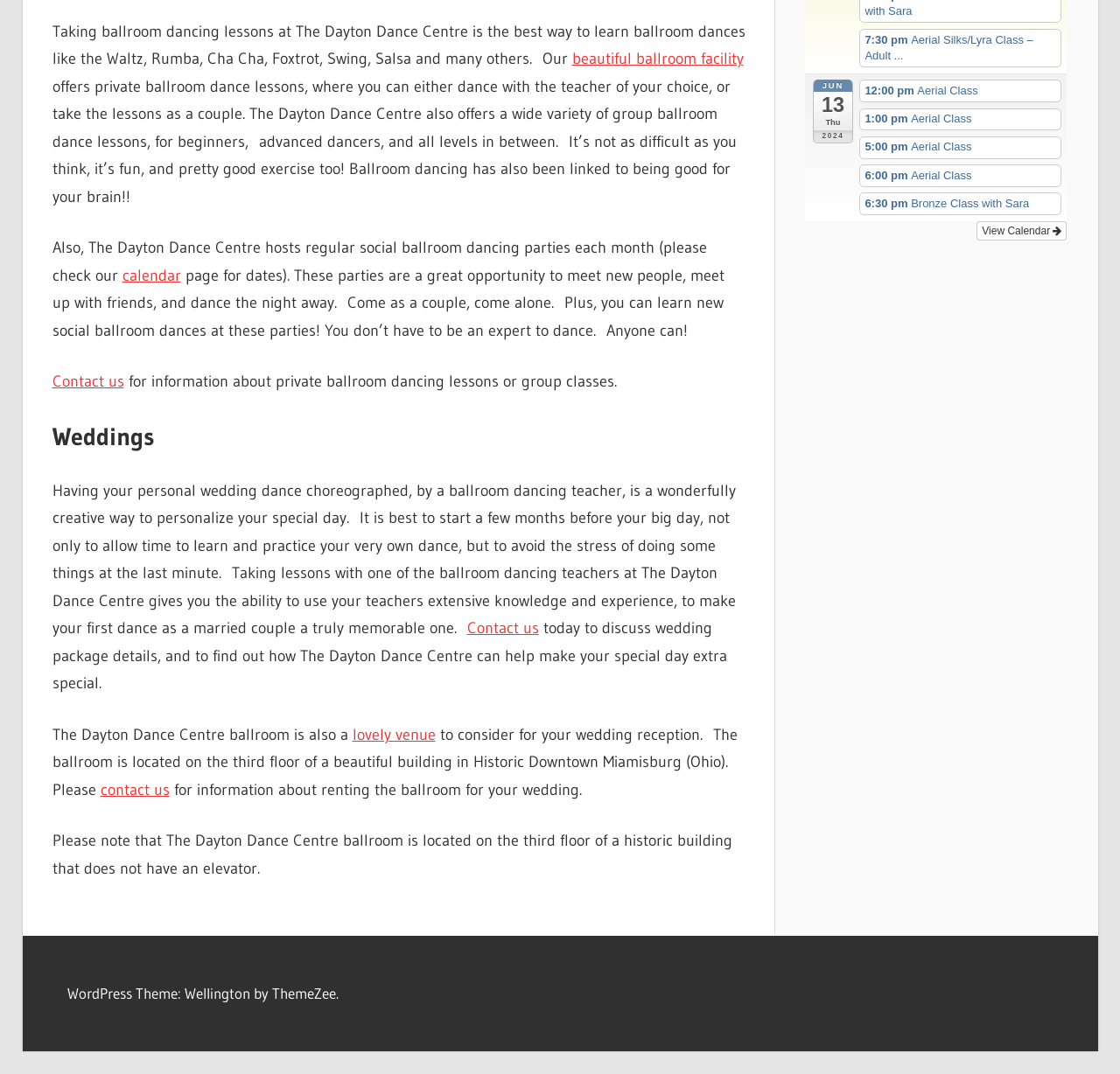Using the webpage screenshot, find the UI element described by 12:00 pm Aerial Class. Provide the bounding box coordinates in the format (top-left x, top-left y, bottom-right x, bottom-right y), ensuring all values are floating point numbers between 0 and 1.

[0.767, 0.074, 0.948, 0.095]